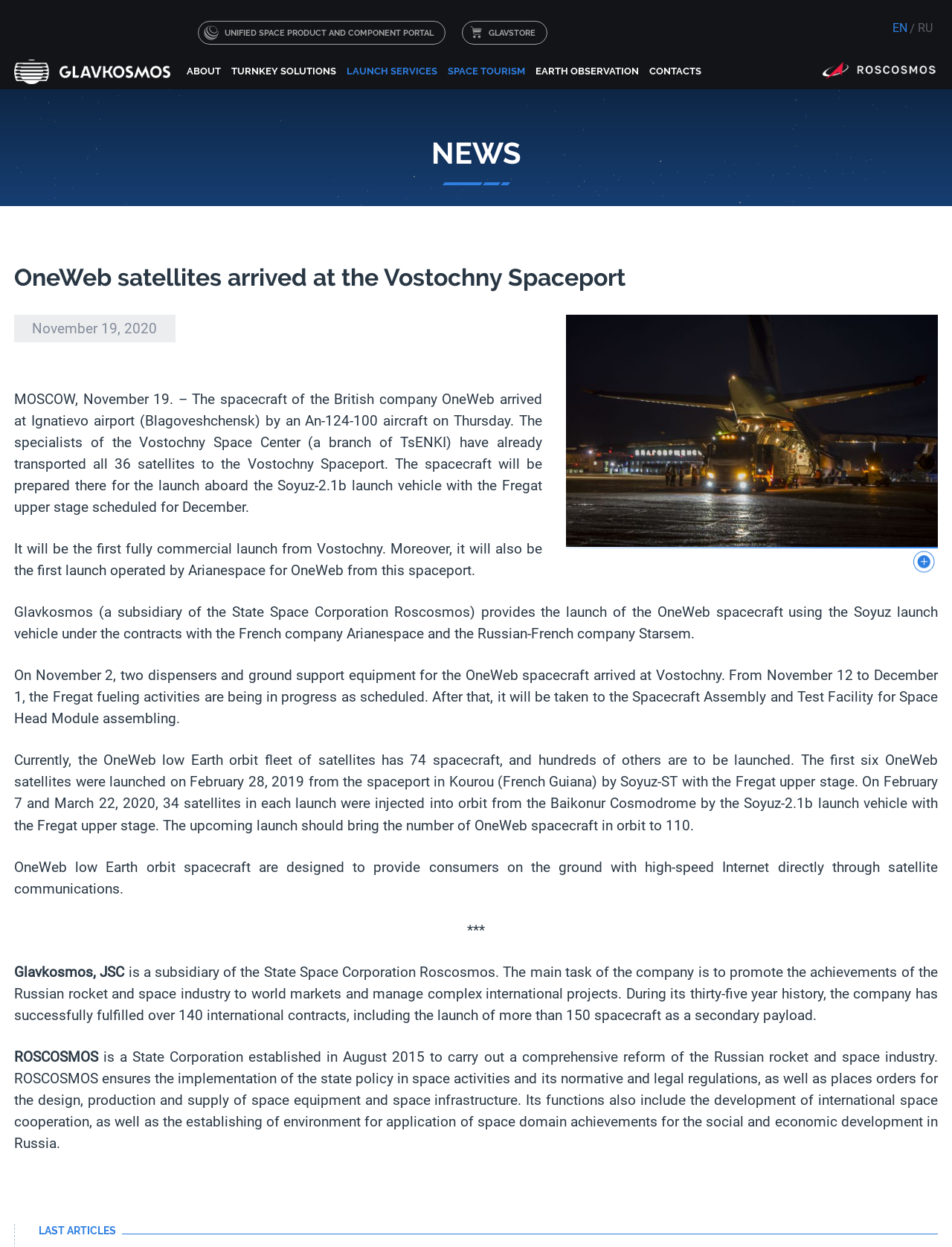Please specify the bounding box coordinates in the format (top-left x, top-left y, bottom-right x, bottom-right y), with values ranging from 0 to 1. Identify the bounding box for the UI component described as follows: Contacts

[0.677, 0.045, 0.742, 0.07]